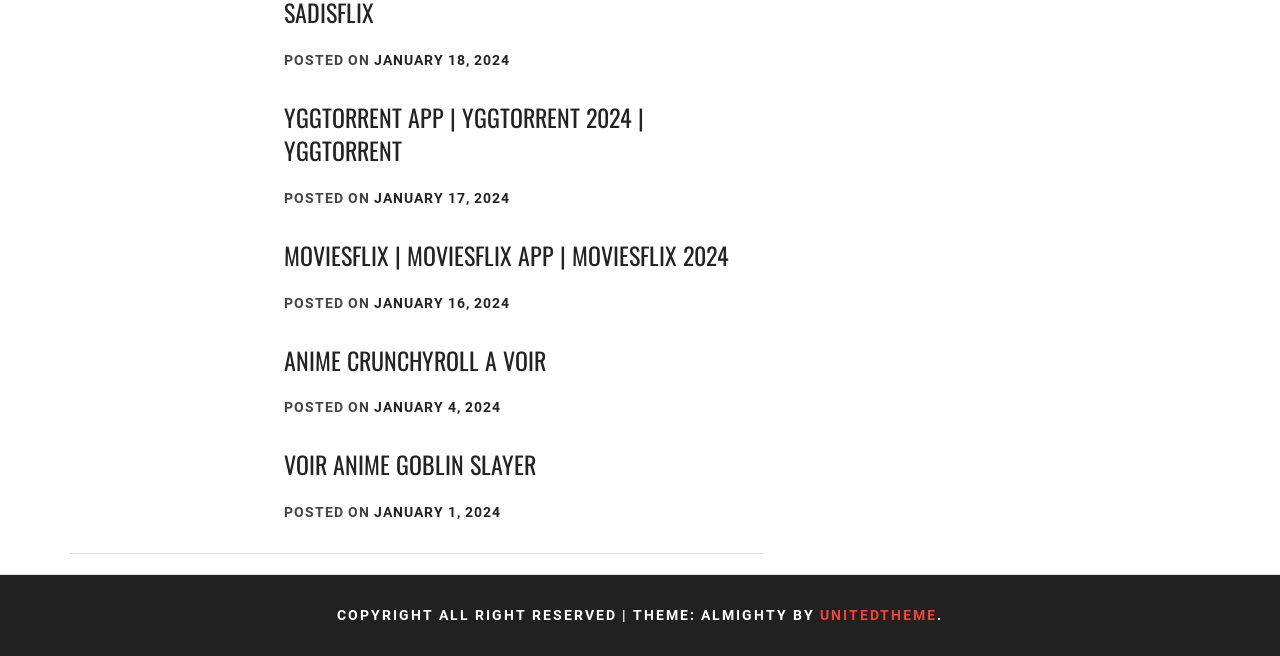Pinpoint the bounding box coordinates of the area that must be clicked to complete this instruction: "Read VOIR ANIME GOBLIN SLAYER".

[0.222, 0.68, 0.419, 0.735]